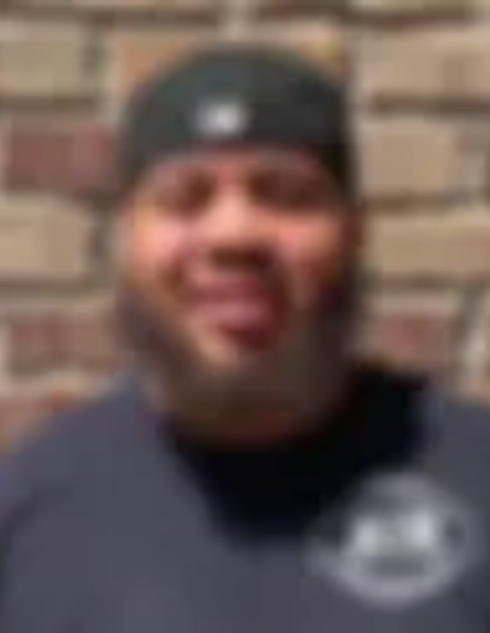Thoroughly describe everything you see in the image.

The image features a smiling man in front of a brick wall, likely showcasing his connection to A&D Construction Services LLC, a prominent black-owned construction business in Minnesota. Him being part of the company reflects the entrepreneurial spirit of the founders, Antoine Smoot and Damarius Cruz, who aim to provide a range of remodeling services in the Twin Cities area. The man appears to be dressed casually, indicating a friendly and approachable demeanor, which aligns with the company's commitment to working diligently to fulfill client visions. This visual representation complements their mission of trust and dependability in construction and remodeling.